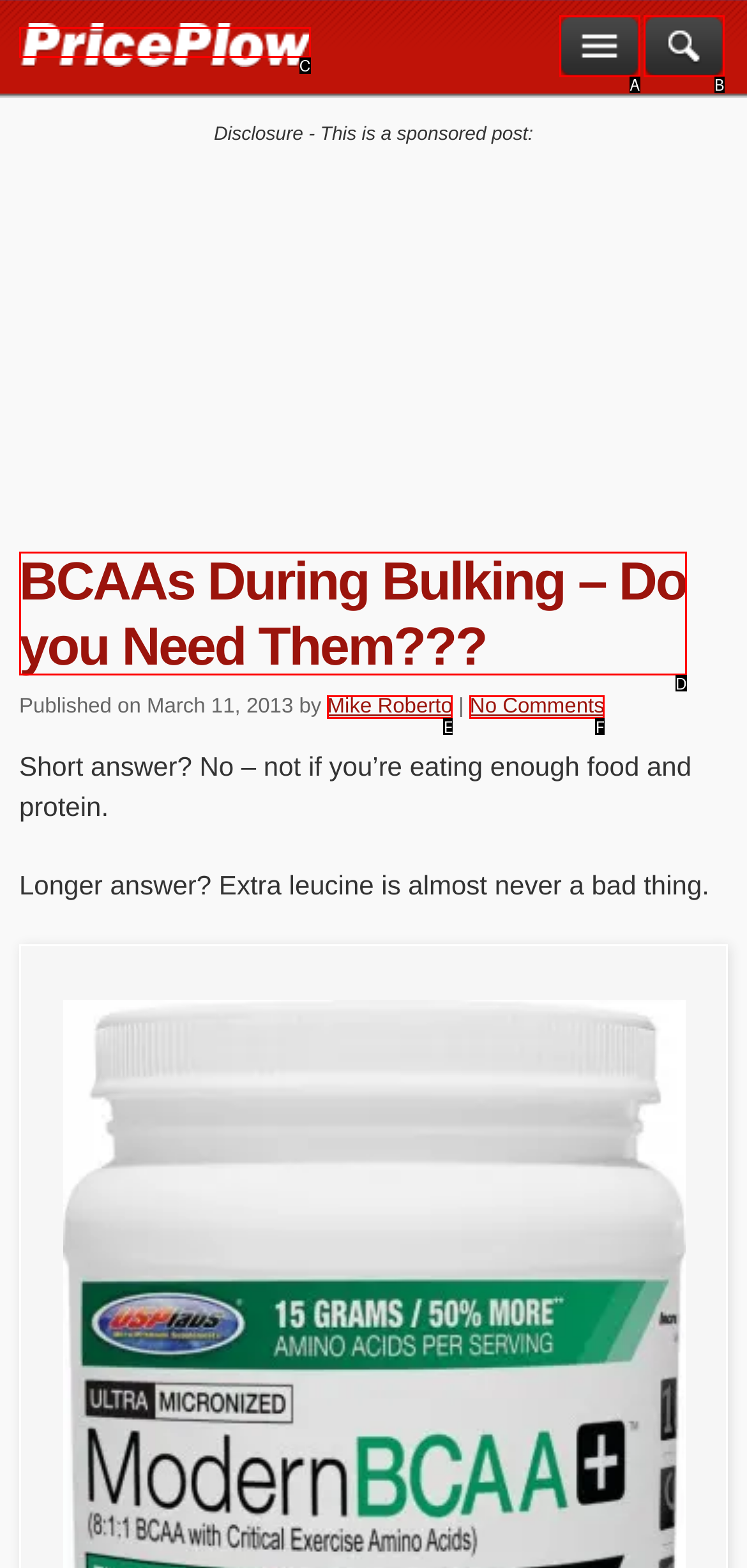Choose the letter that best represents the description: aria-label="Navigation Menu". Provide the letter as your response.

A